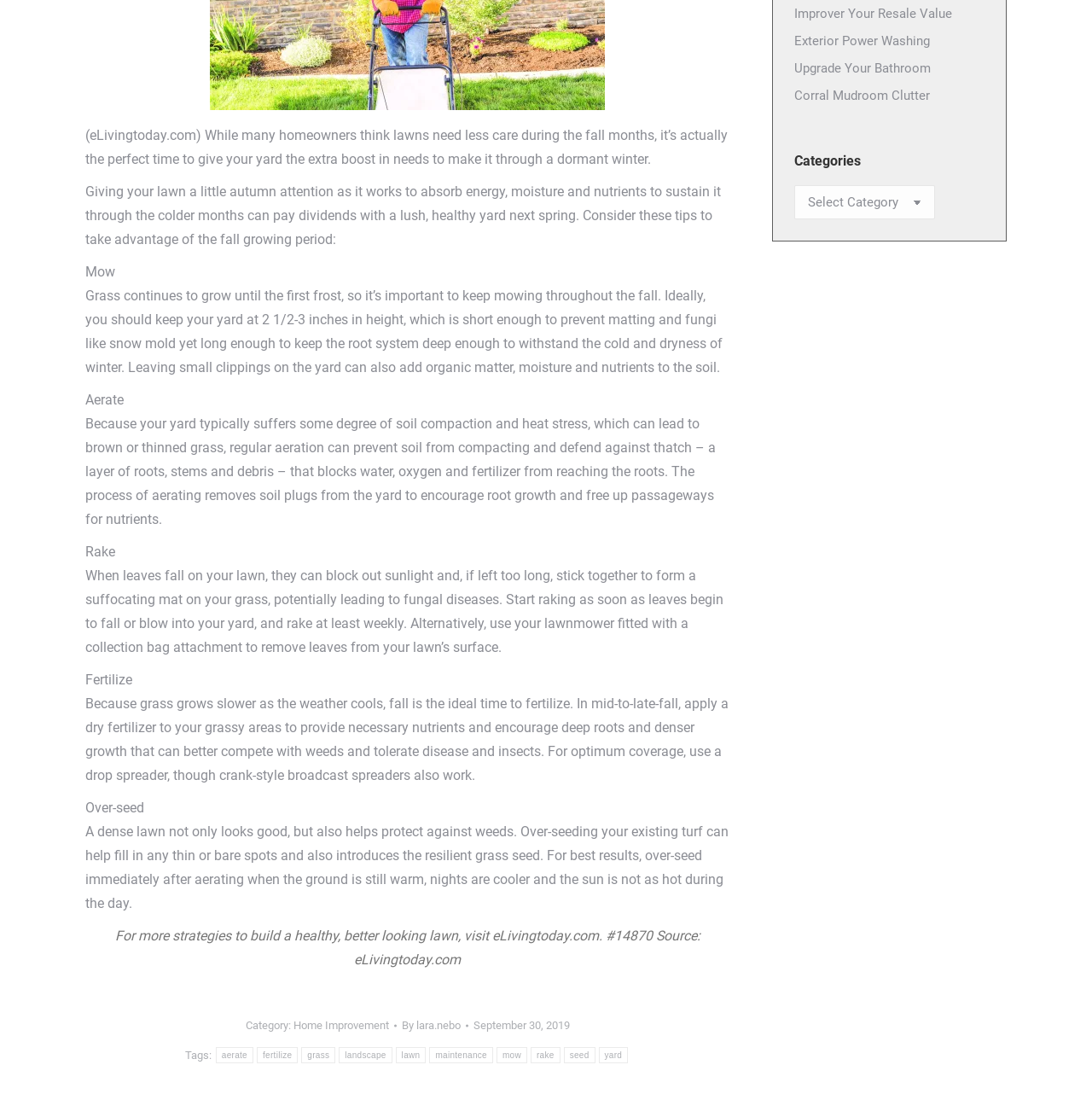Using the provided element description: "By lara.nebo", identify the bounding box coordinates. The coordinates should be four floats between 0 and 1 in the order [left, top, right, bottom].

[0.368, 0.927, 0.429, 0.947]